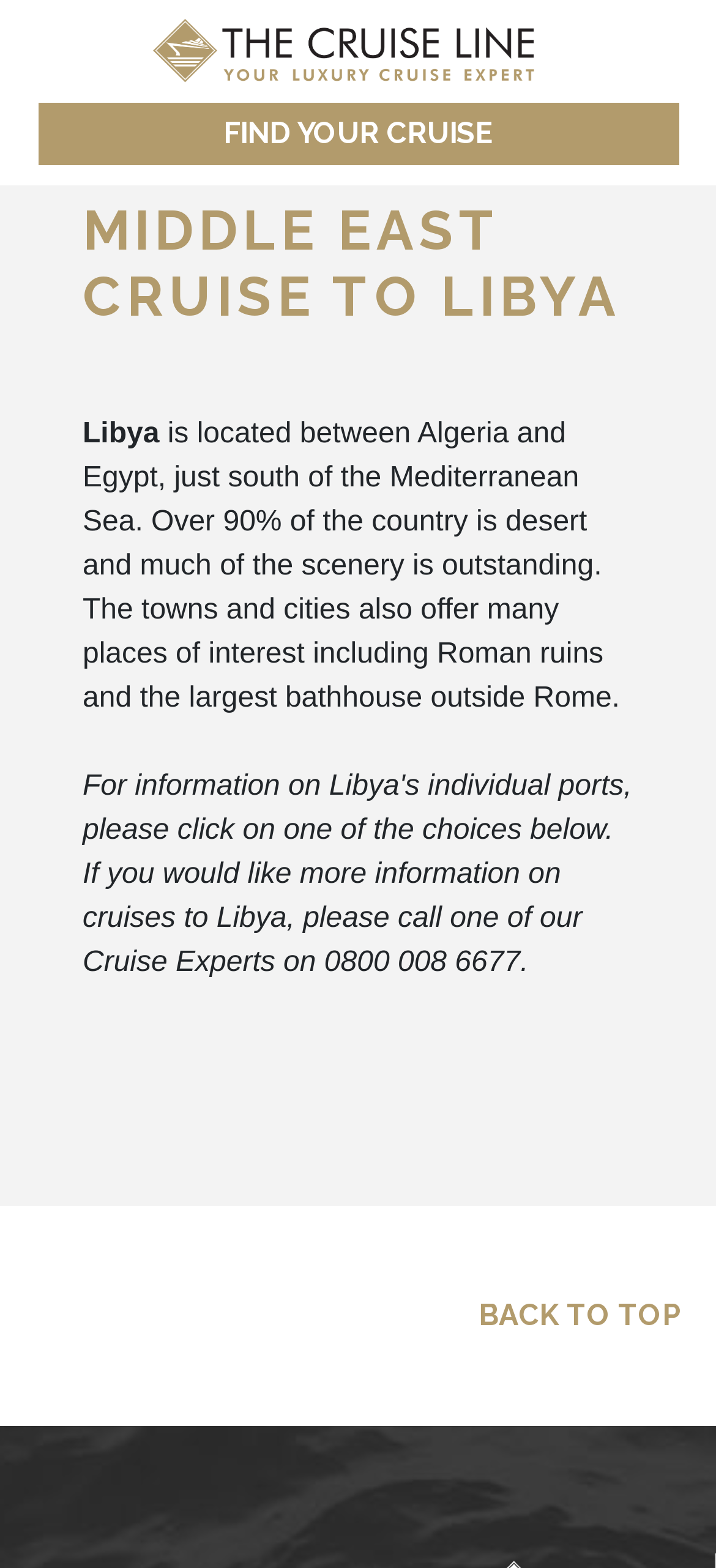Respond to the question with just a single word or phrase: 
What is the location of Libya?

Between Algeria and Egypt